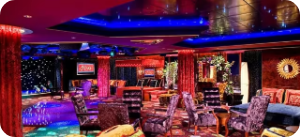With reference to the image, please provide a detailed answer to the following question: What is the purpose of the lounge?

The caption describes the lounge as a space designed for energetic nightlife and entertainment, perfect for cruise-goers looking to dance the night away or enjoy cocktails in a captivating setting.